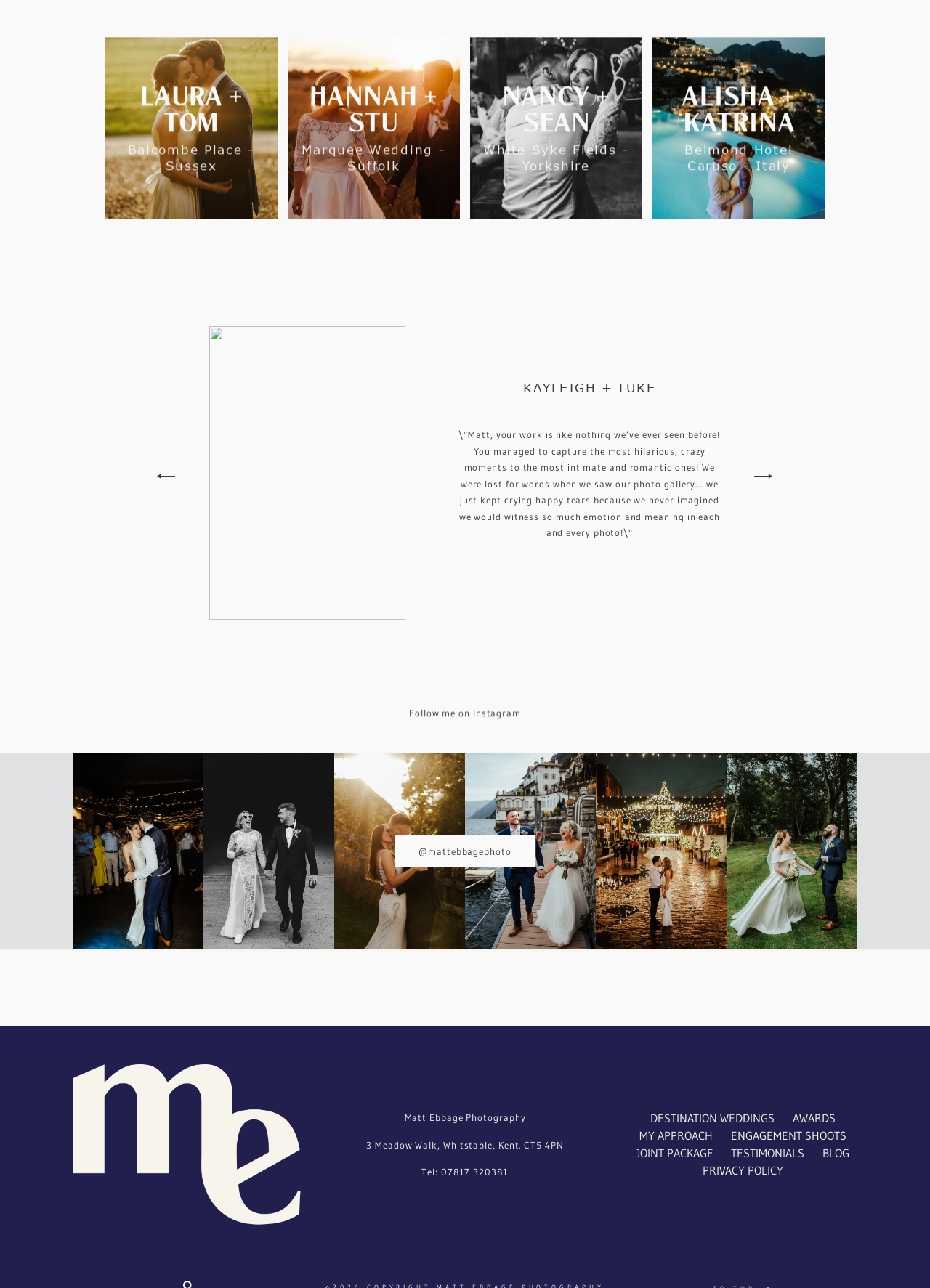Determine the bounding box coordinates for the element that should be clicked to follow this instruction: "Read the testimonial from 'KAYLEIGH + LUKE'". The coordinates should be given as four float numbers between 0 and 1, in the format [left, top, right, bottom].

[0.168, 0.321, 0.832, 0.549]